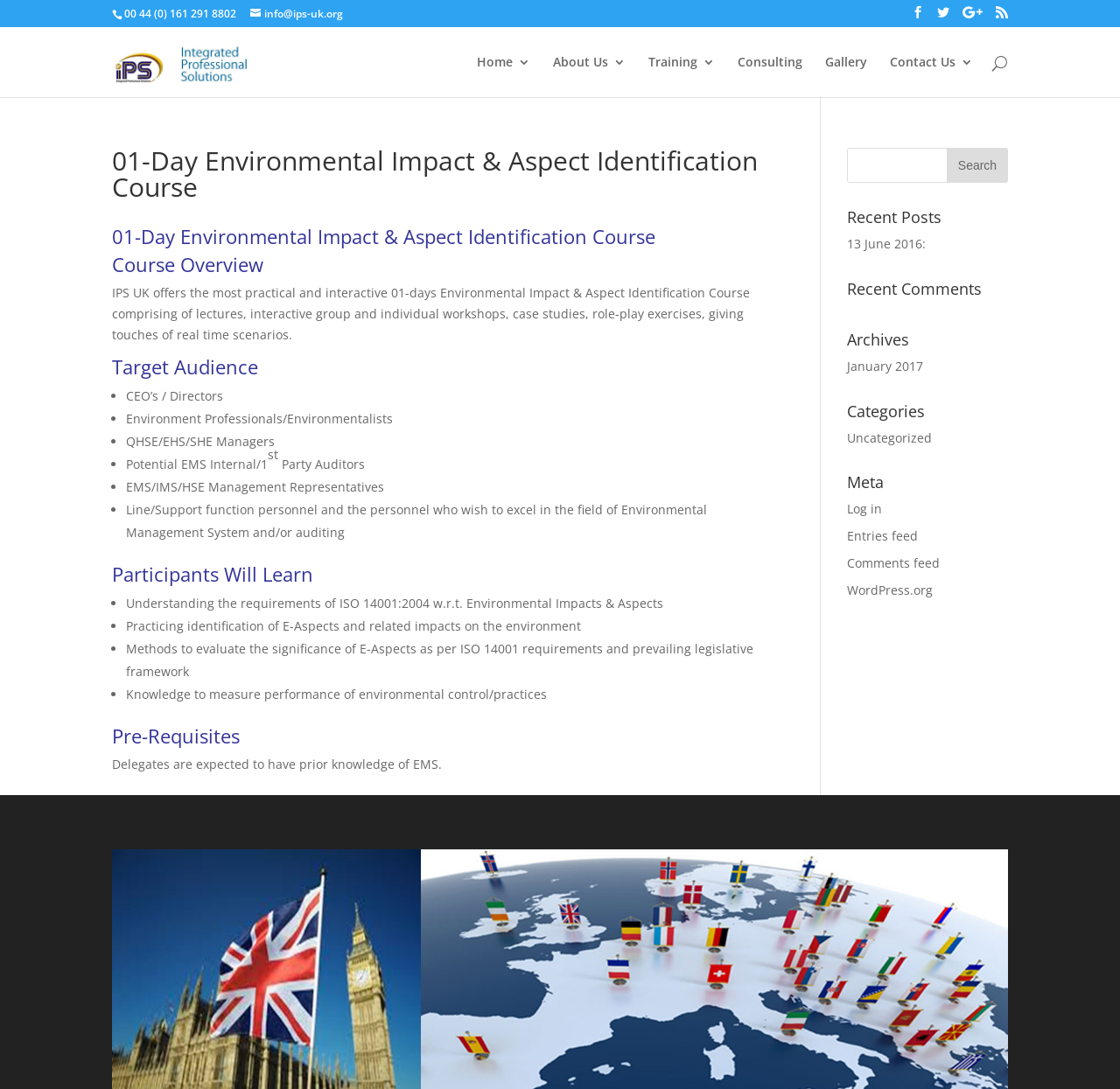Identify the bounding box for the described UI element: "info@ips-uk.org".

[0.223, 0.006, 0.306, 0.019]